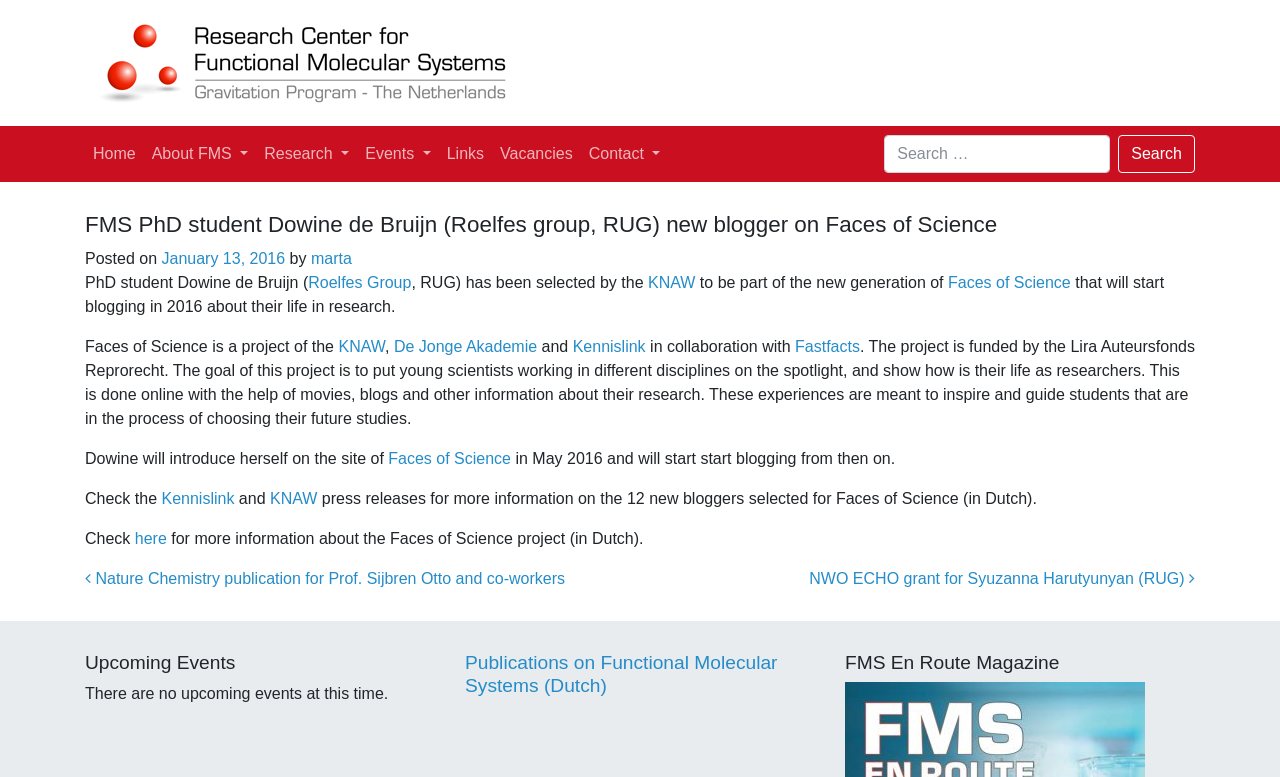Kindly determine the bounding box coordinates for the area that needs to be clicked to execute this instruction: "Check the upcoming events".

[0.066, 0.838, 0.34, 0.867]